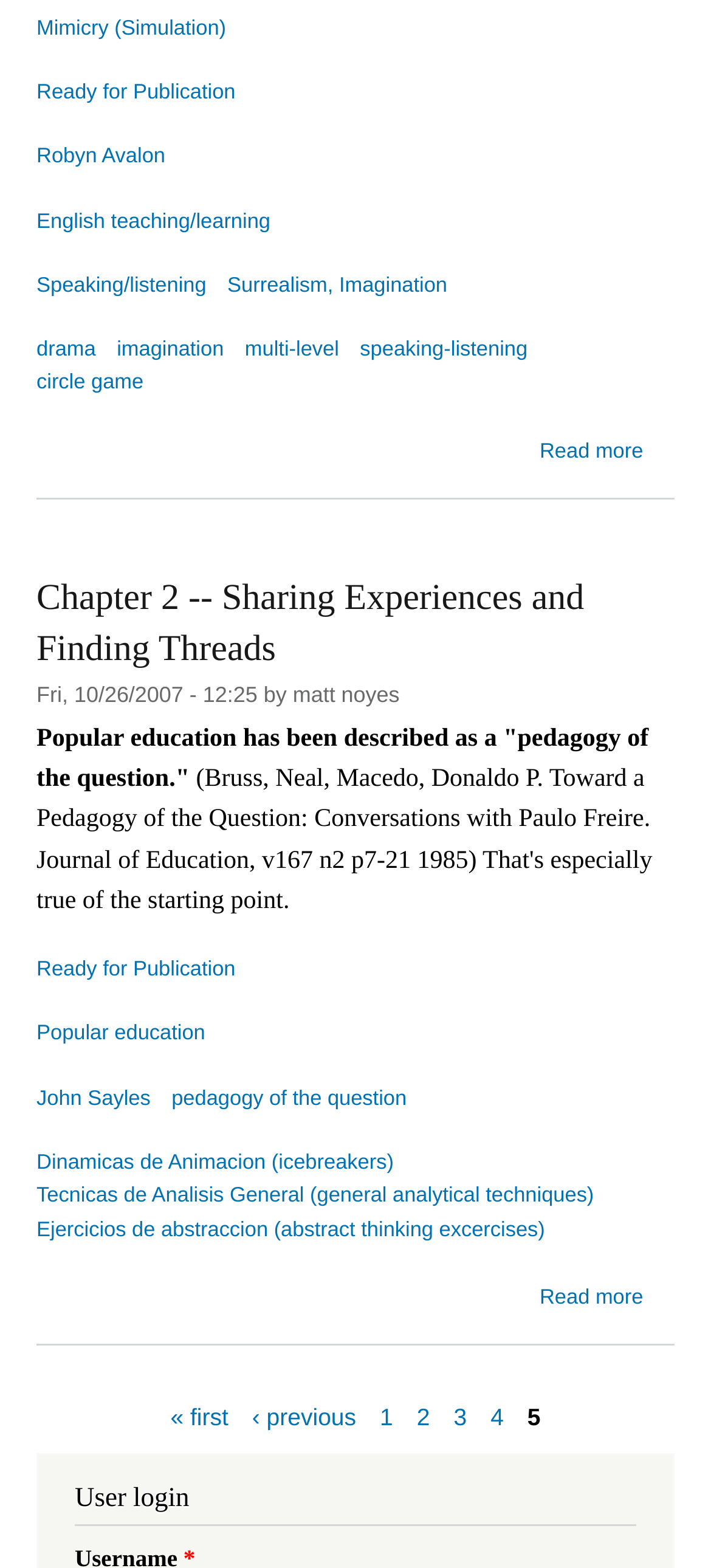Predict the bounding box of the UI element based on the description: "Dinamicas de Animacion (icebreakers)". The coordinates should be four float numbers between 0 and 1, formatted as [left, top, right, bottom].

[0.051, 0.735, 0.554, 0.749]